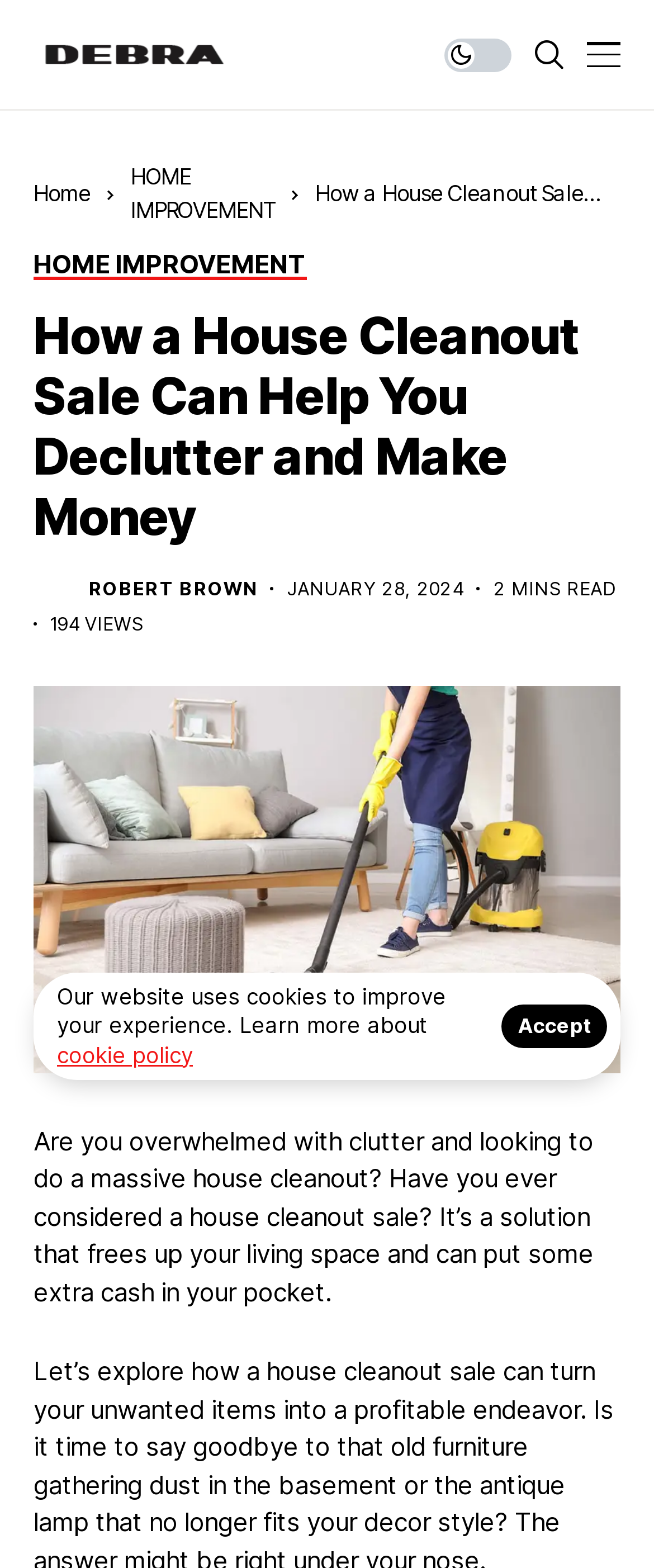Generate the text content of the main heading of the webpage.

How a House Cleanout Sale Can Help You Declutter and Make Money